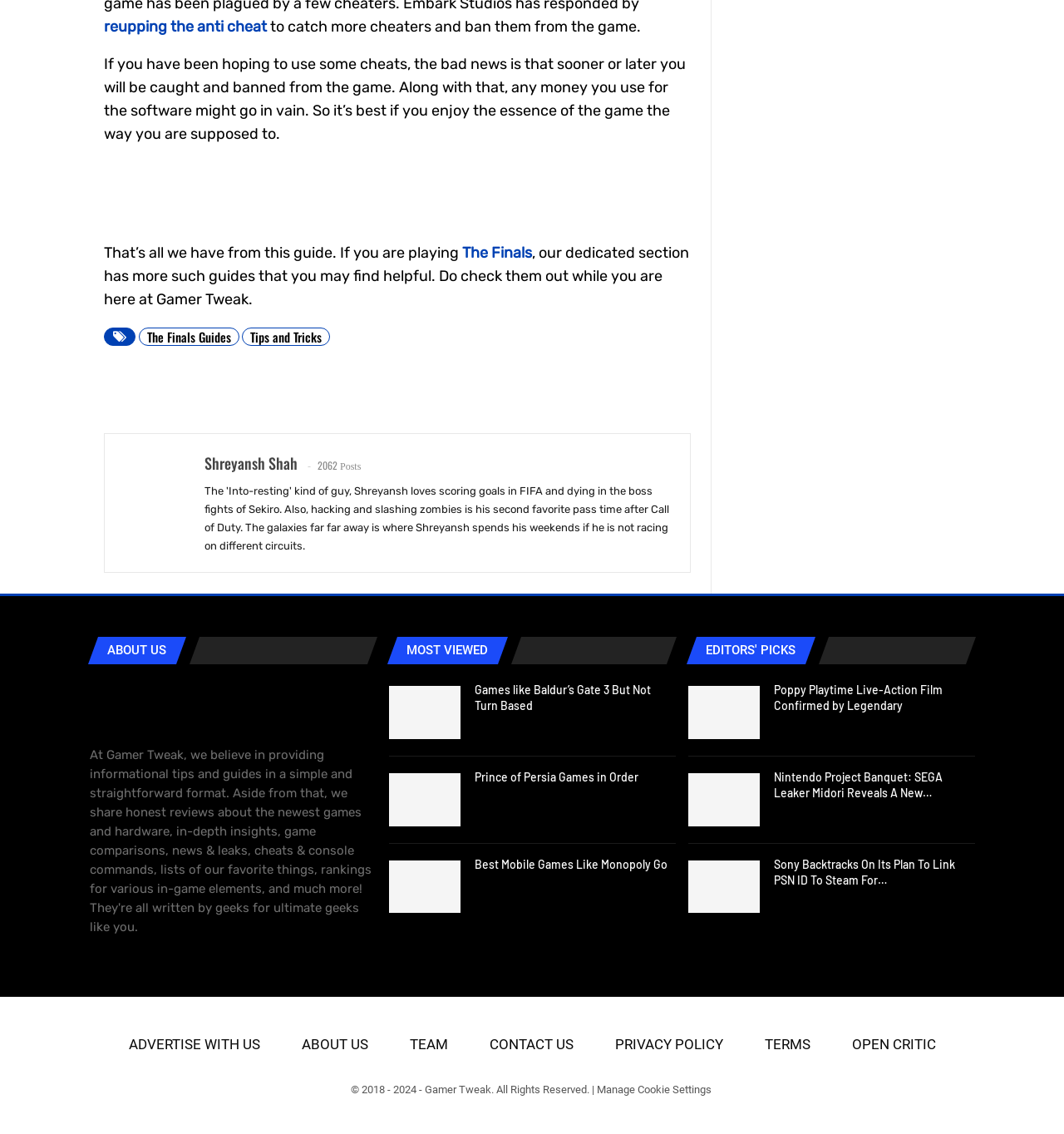Please provide a comprehensive answer to the question below using the information from the image: What is the name of the website?

The name of the website can be found in the footer section, where it is written as 'Gamertweak' with an image icon next to it.